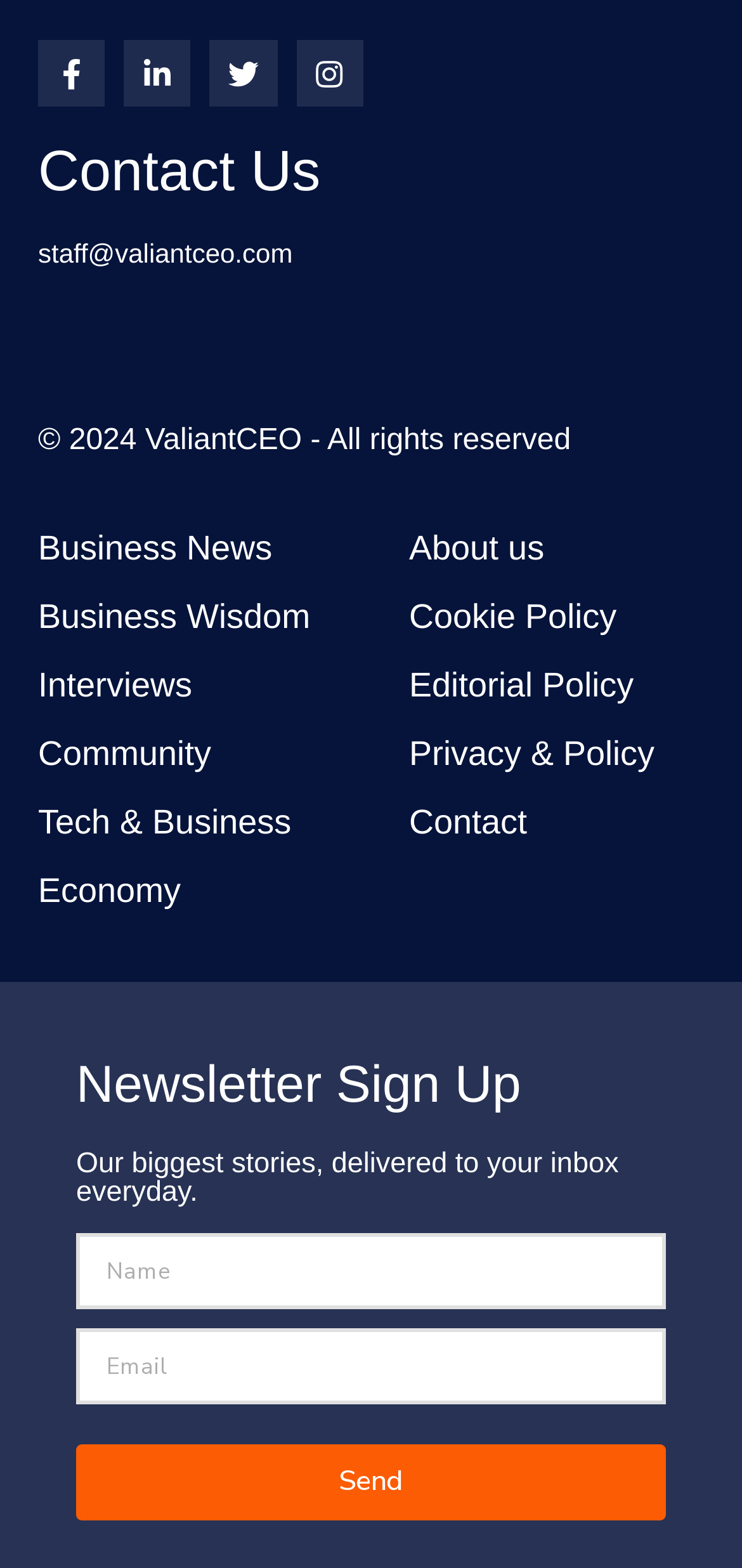Determine the bounding box for the HTML element described here: "Community". The coordinates should be given as [left, top, right, bottom] with each number being a float between 0 and 1.

[0.0, 0.459, 0.5, 0.503]